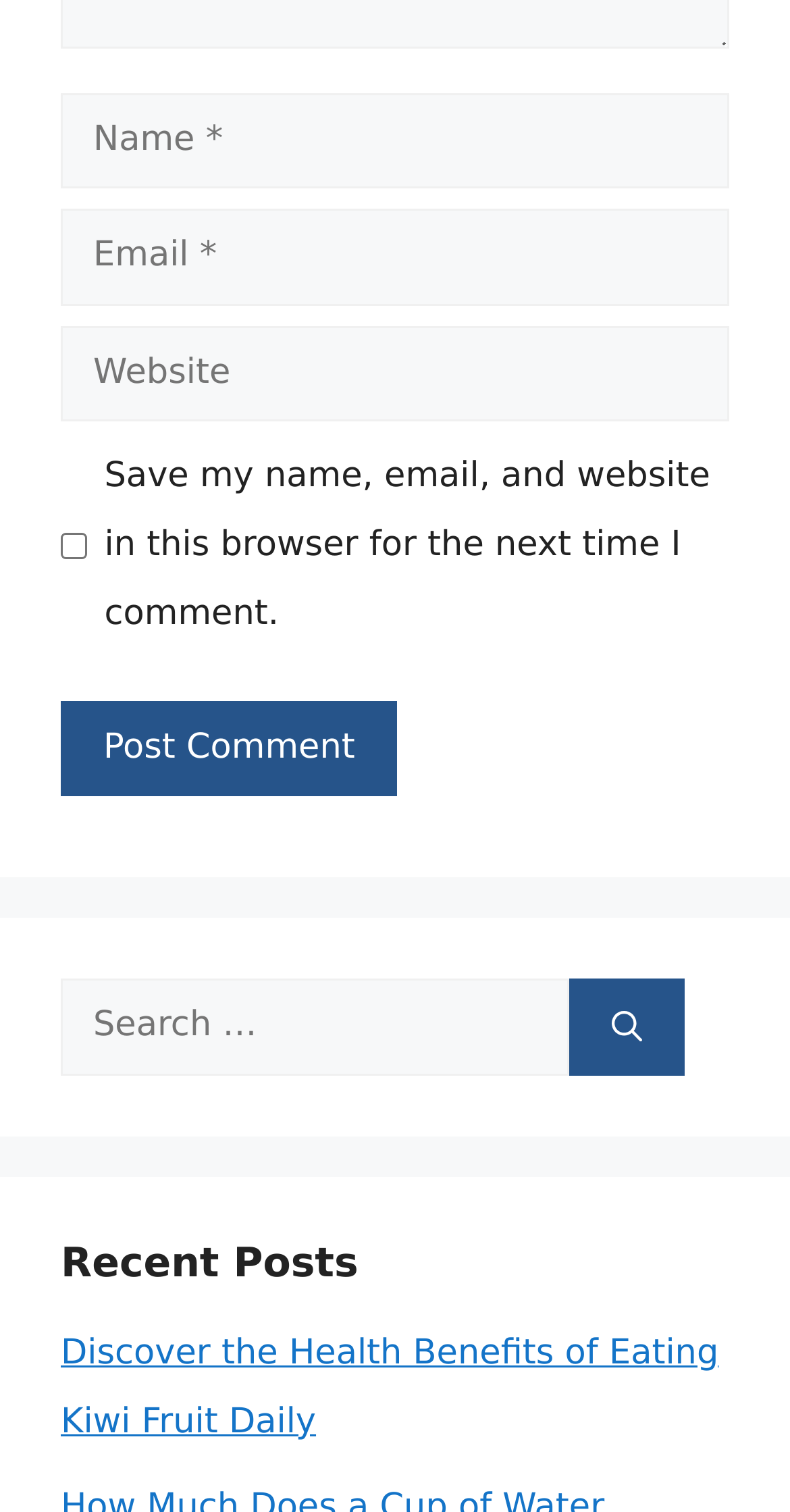Using the information shown in the image, answer the question with as much detail as possible: How many textboxes are required?

There are three textboxes in total, labeled 'Name', 'Email', and 'Website'. The 'Name' and 'Email' textboxes are marked as required, while the 'Website' textbox is not. Therefore, there are two required textboxes.